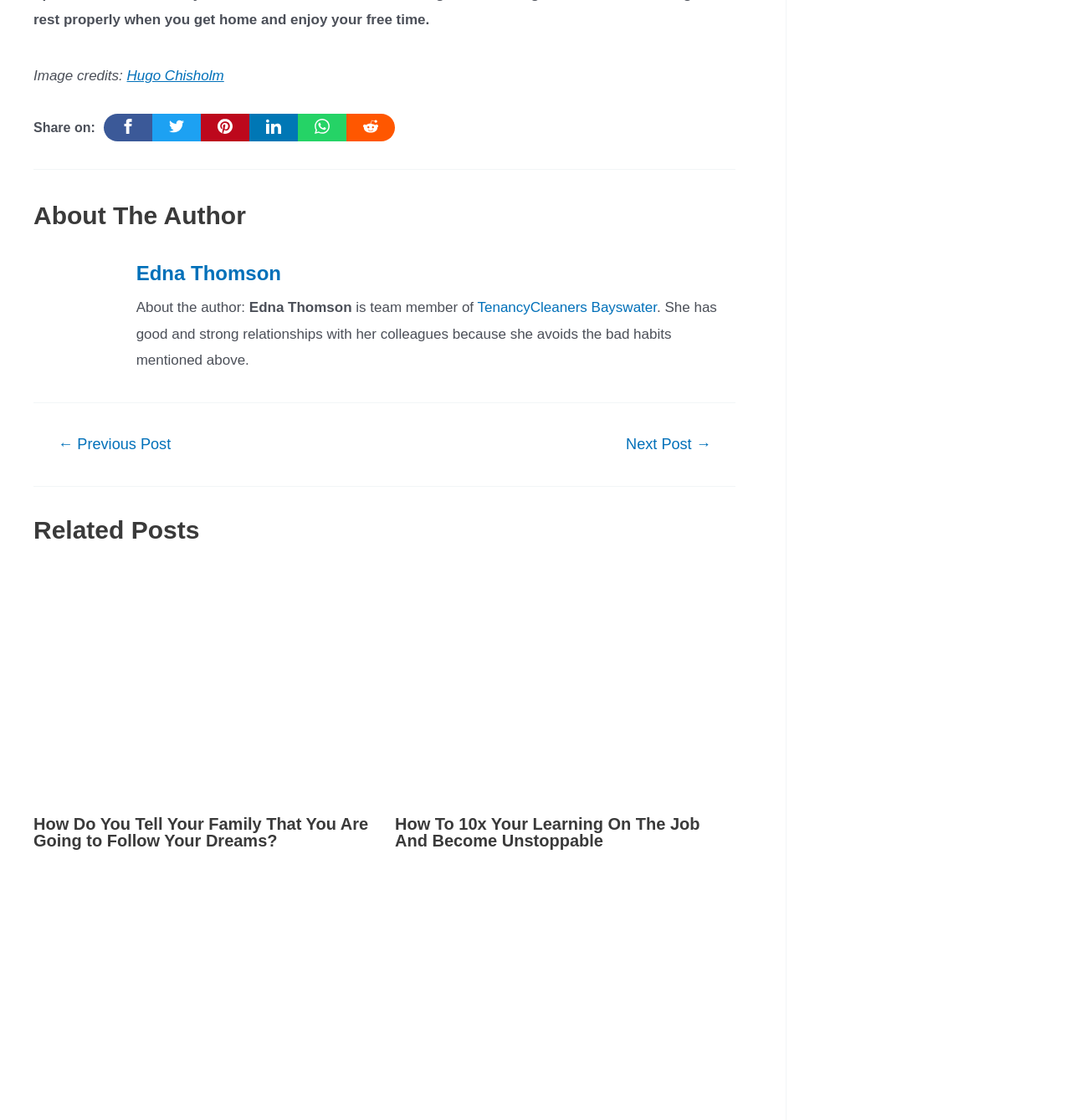What is the profession of the author Edna Thomson?
Offer a detailed and exhaustive answer to the question.

The section 'About The Author' mentions that Edna Thomson is a team member of TenancyCleaners Bayswater, indicating her profession.